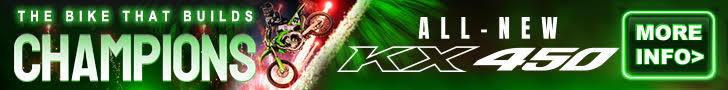What is the theme of the banner's design?
Based on the screenshot, provide a one-word or short-phrase response.

Motocross racing